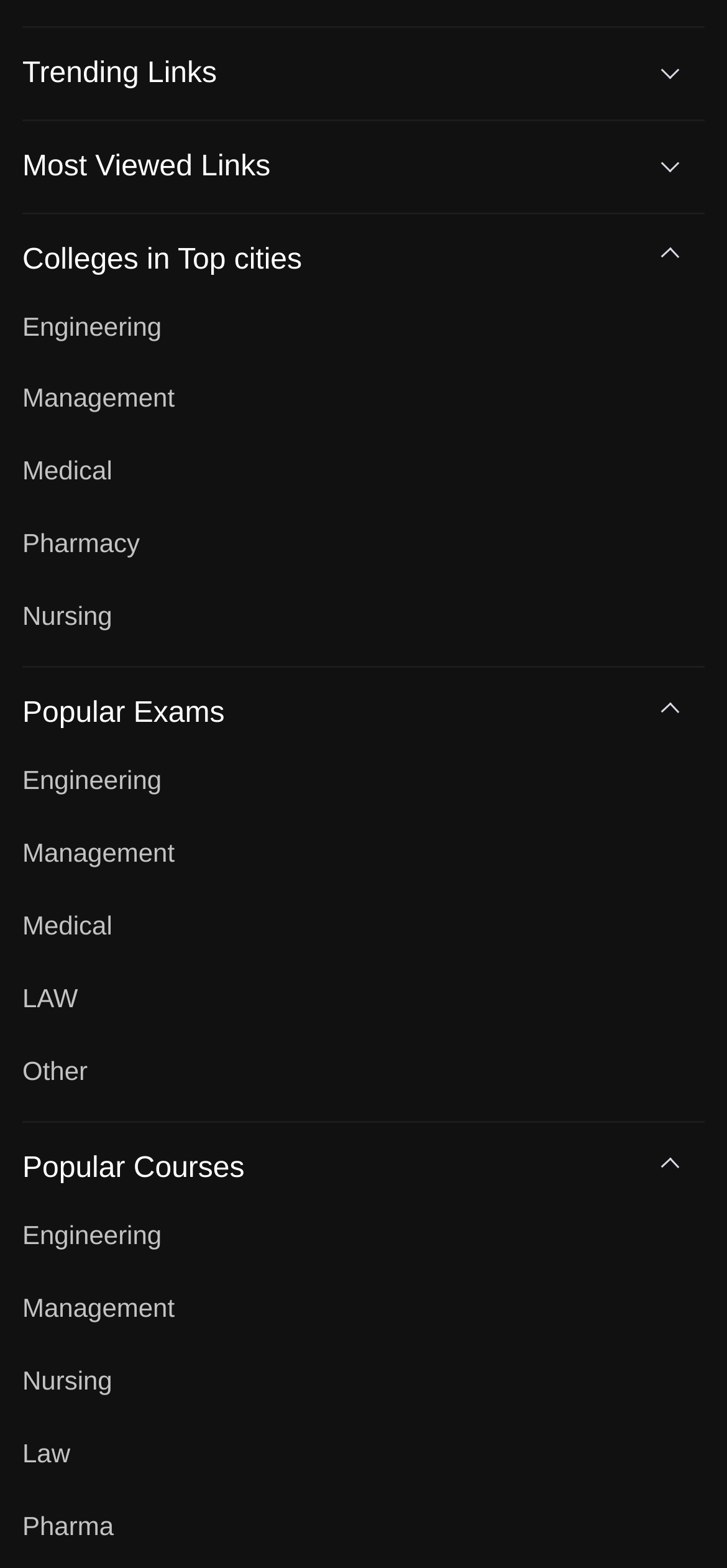How many links are there under the 'Medical' section?
Based on the image, answer the question in a detailed manner.

I counted the number of links under the 'Medical' section and found 5 links: 'Medical Colleges in Kolkata', 'Medical Colleges in Chennai', 'Medical Colleges in Bangalore', 'Medical Colleges in Delhi', and 'Medical Colleges in Pune'.